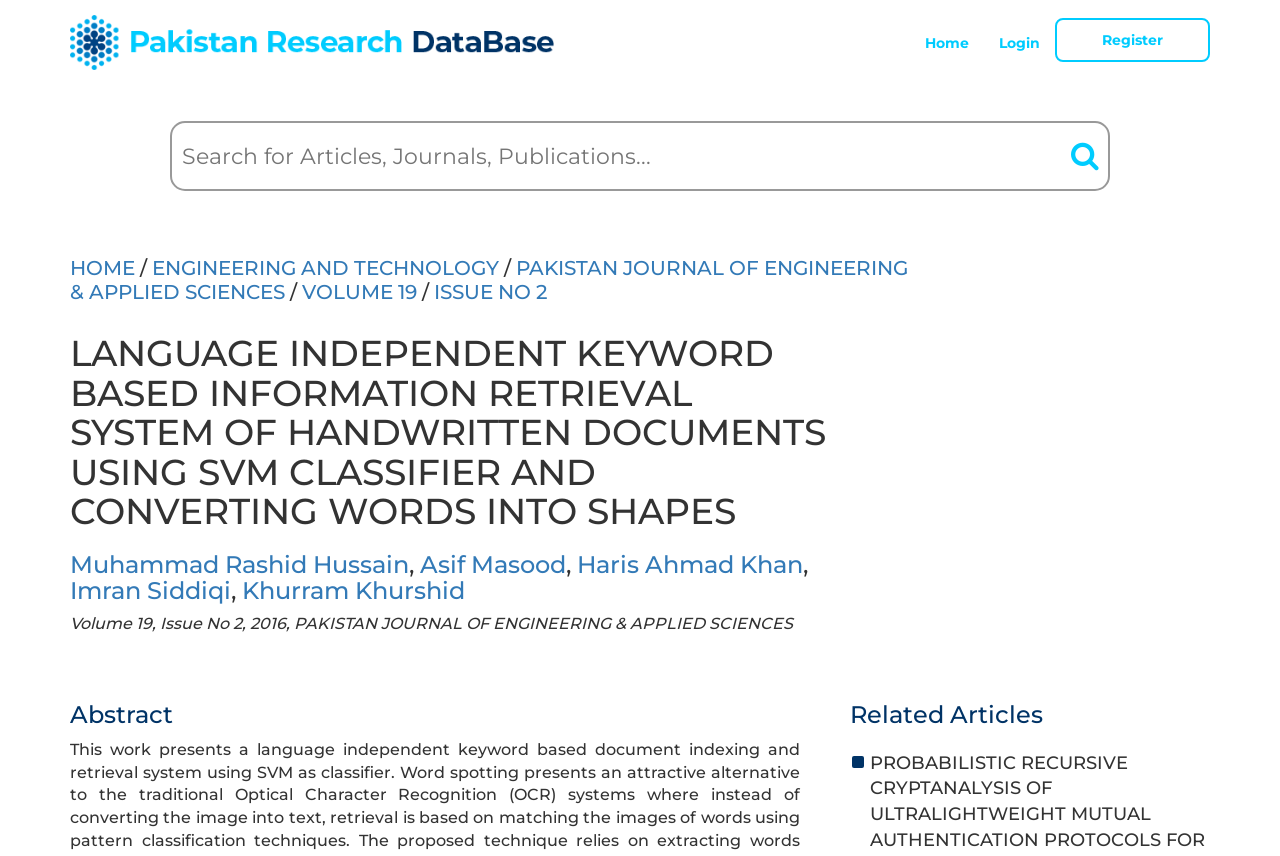Review the image closely and give a comprehensive answer to the question: How many authors are listed for this article?

I counted the number of links in the heading element with the text 'Muhammad Rashid Hussain, Asif Masood, Haris Ahmad Khan, Imran Siddiqi, Khurram Khurshid', which represents the authors of the article. There are 5 links, indicating 5 authors.